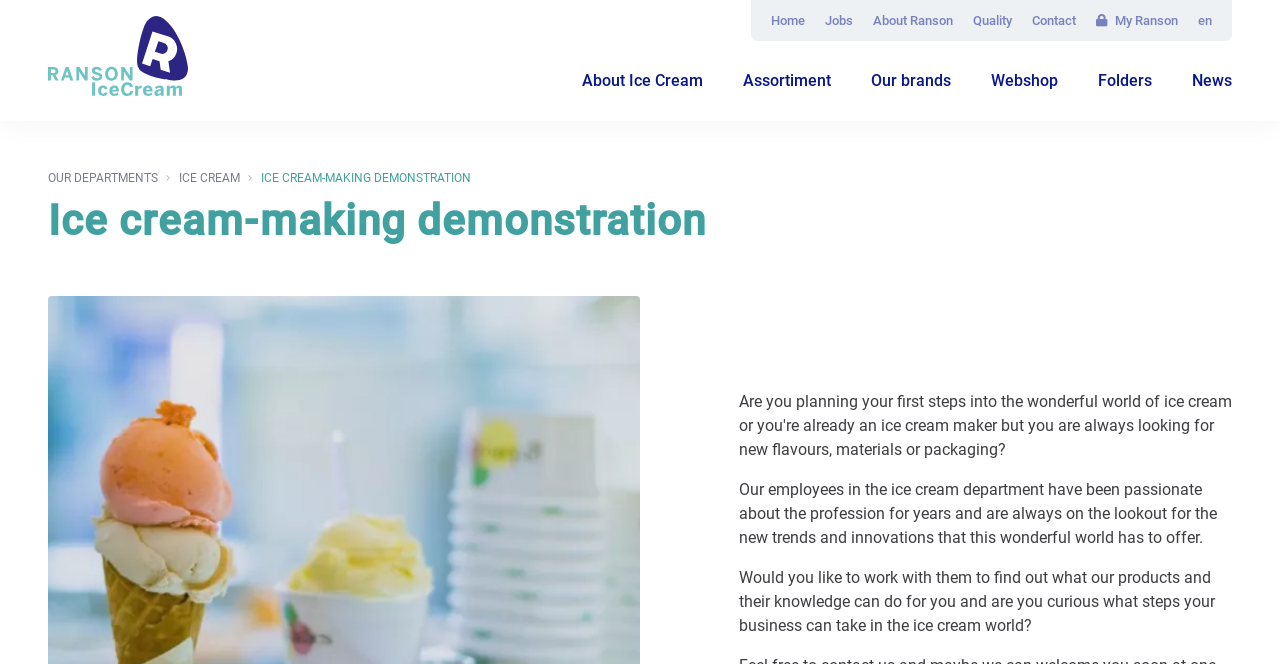Find the coordinates for the bounding box of the element with this description: "Our departments".

[0.038, 0.255, 0.123, 0.282]